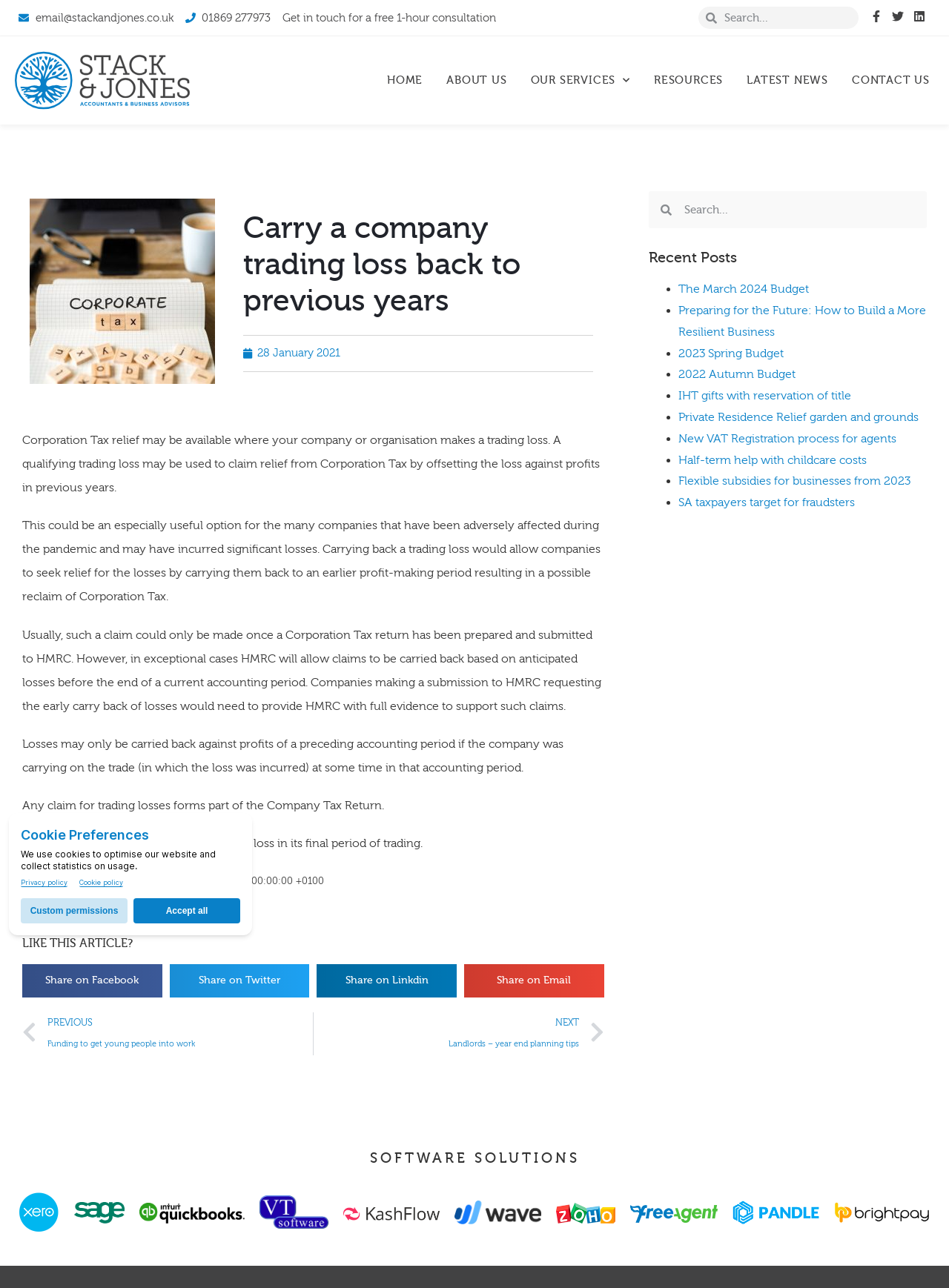Construct a comprehensive description capturing every detail on the webpage.

This webpage is about carrying a company trading loss back to previous years, specifically discussing Corporation Tax relief. At the top, there is a navigation menu with links to "HOME", "ABOUT US", "OUR SERVICES", "RESOURCES", "LATEST NEWS", and "CONTACT US". Below the navigation menu, there is a logo of "Stack & Jones" on the left and a search bar on the right.

On the left side of the page, there is a section with contact information, including an email address, phone number, and a "Get in touch for a free 1-hour consultation" button. On the right side, there are three social media links and a search bar.

The main content of the page is divided into several sections. The first section has a heading "Carry a company trading loss back to previous years" and a brief introduction to the topic. The following sections provide more detailed information about Corporation Tax relief, including the rules and conditions for carrying back trading losses.

There are four paragraphs of text explaining the process of carrying back trading losses, including the benefits and requirements. The text is accompanied by a timestamp "28 January 2021" and a source citation "HM Revenue & Customs".

Below the main content, there are social media sharing buttons and links to previous and next articles. On the right side, there is a section titled "Recent Posts" with a list of links to other articles.

At the bottom of the page, there is a section titled "SOFTWARE SOLUTIONS" with logos of several software companies, including Xero, VT Software, Zoho, Pandle, and Brightpay.